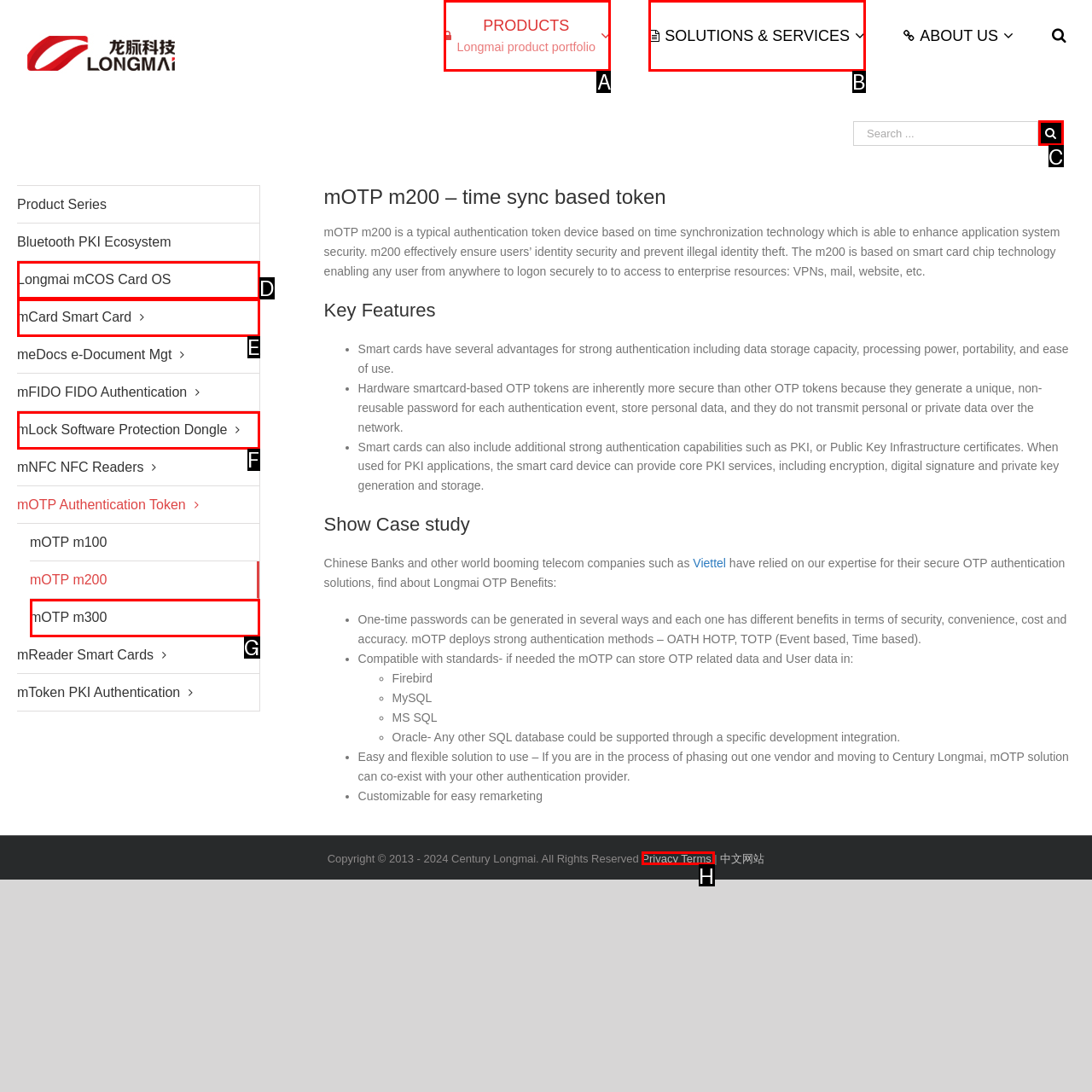Choose the HTML element that matches the description: mLock Software Protection Dongle
Reply with the letter of the correct option from the given choices.

F